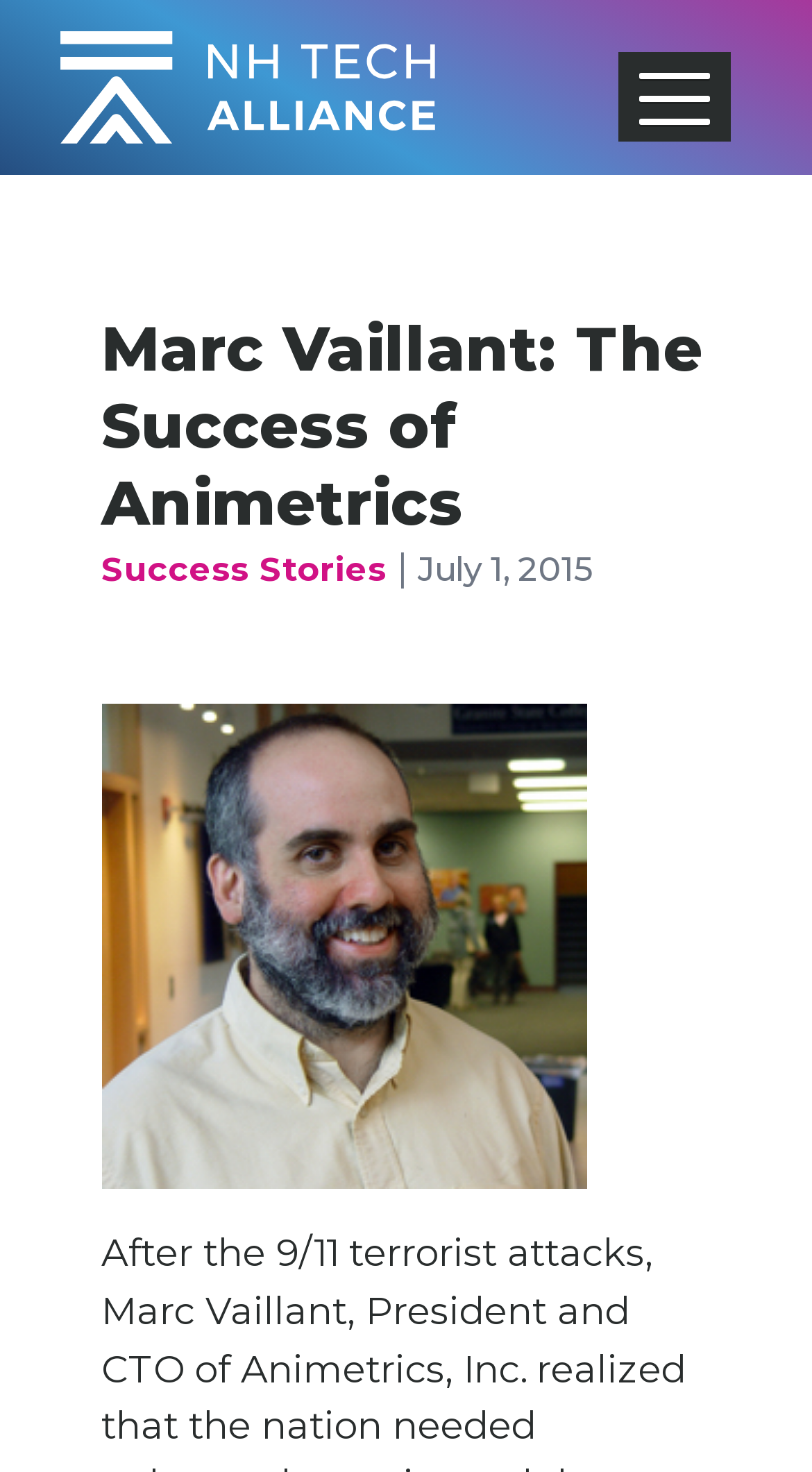Please give a succinct answer using a single word or phrase:
What is the logo of the website?

New Hampshire Tech Alliance